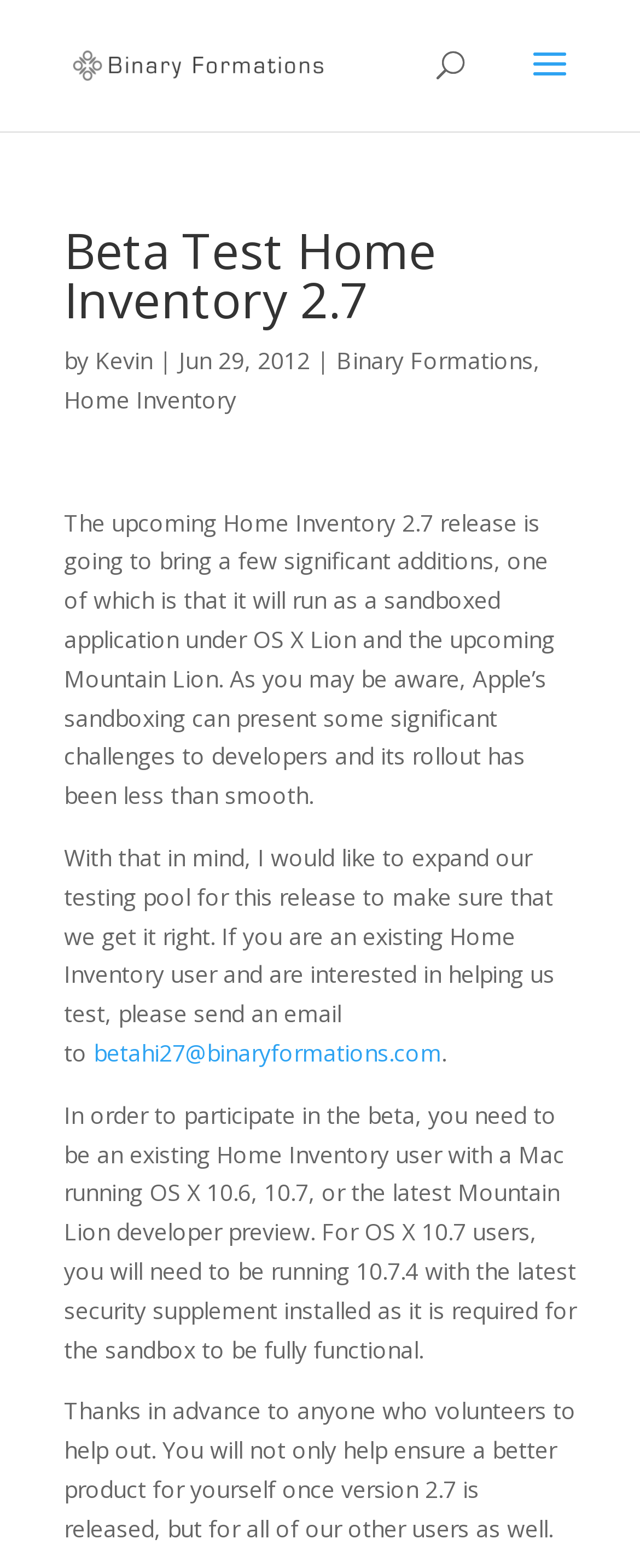What is the required OS version for beta testing?
Please give a well-detailed answer to the question.

According to the webpage, in order to participate in the beta, you need to be an existing Home Inventory user with a Mac running OS X 10.6, 10.7, or the latest Mountain Lion developer preview.